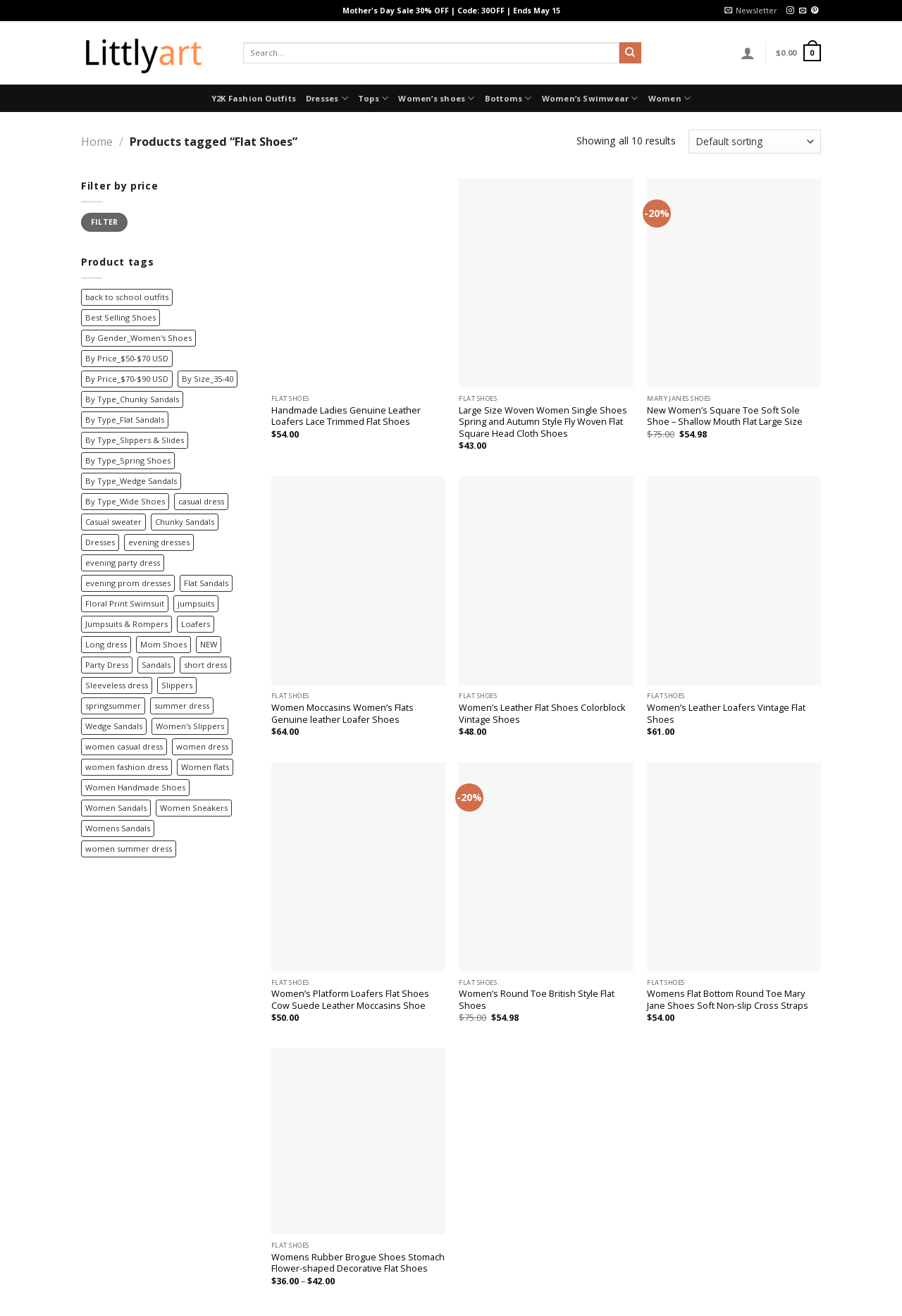Please identify the bounding box coordinates of where to click in order to follow the instruction: "Add to wishlist".

[0.463, 0.141, 0.485, 0.156]